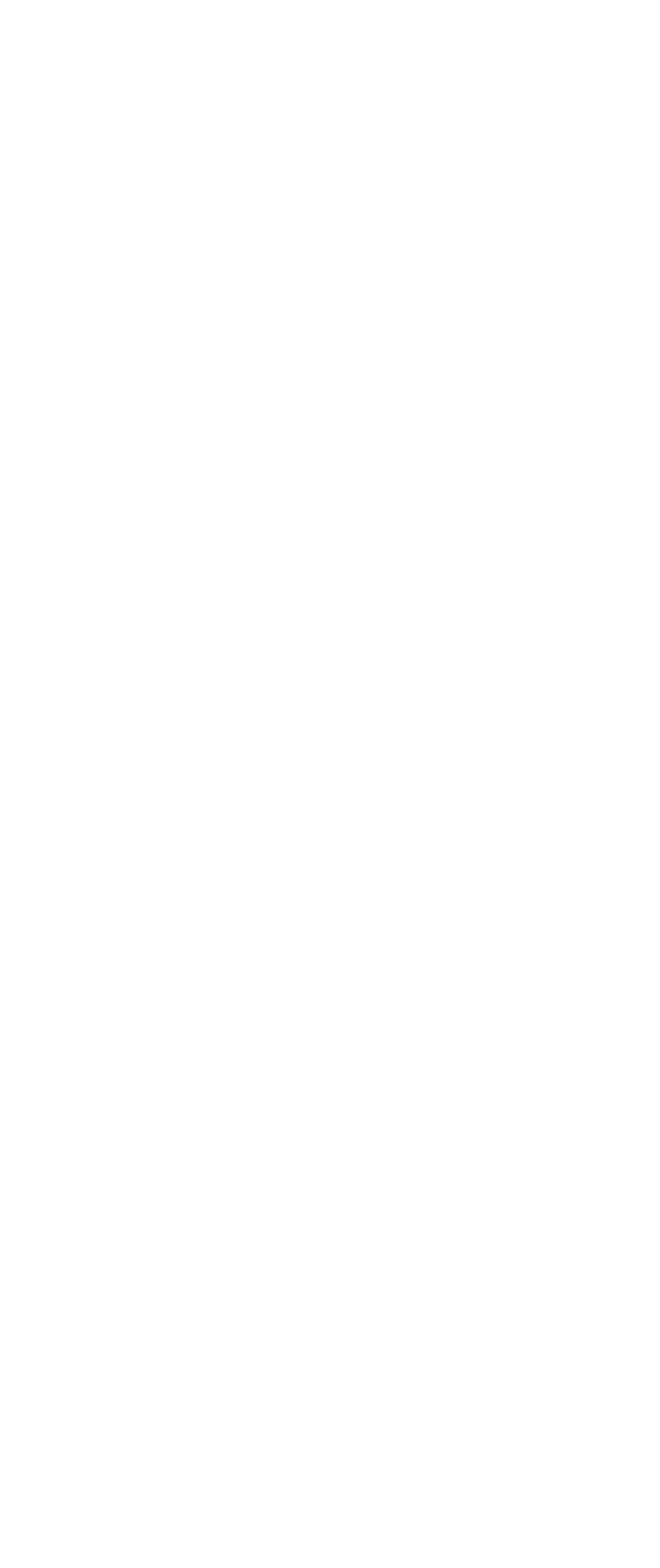What is the company name?
Please give a detailed and elaborate answer to the question.

The company name can be found at the bottom of the webpage, where the contact information is provided. It is written as 'Company name: Zhengzhou Keda Machinery Co.,ltd.'